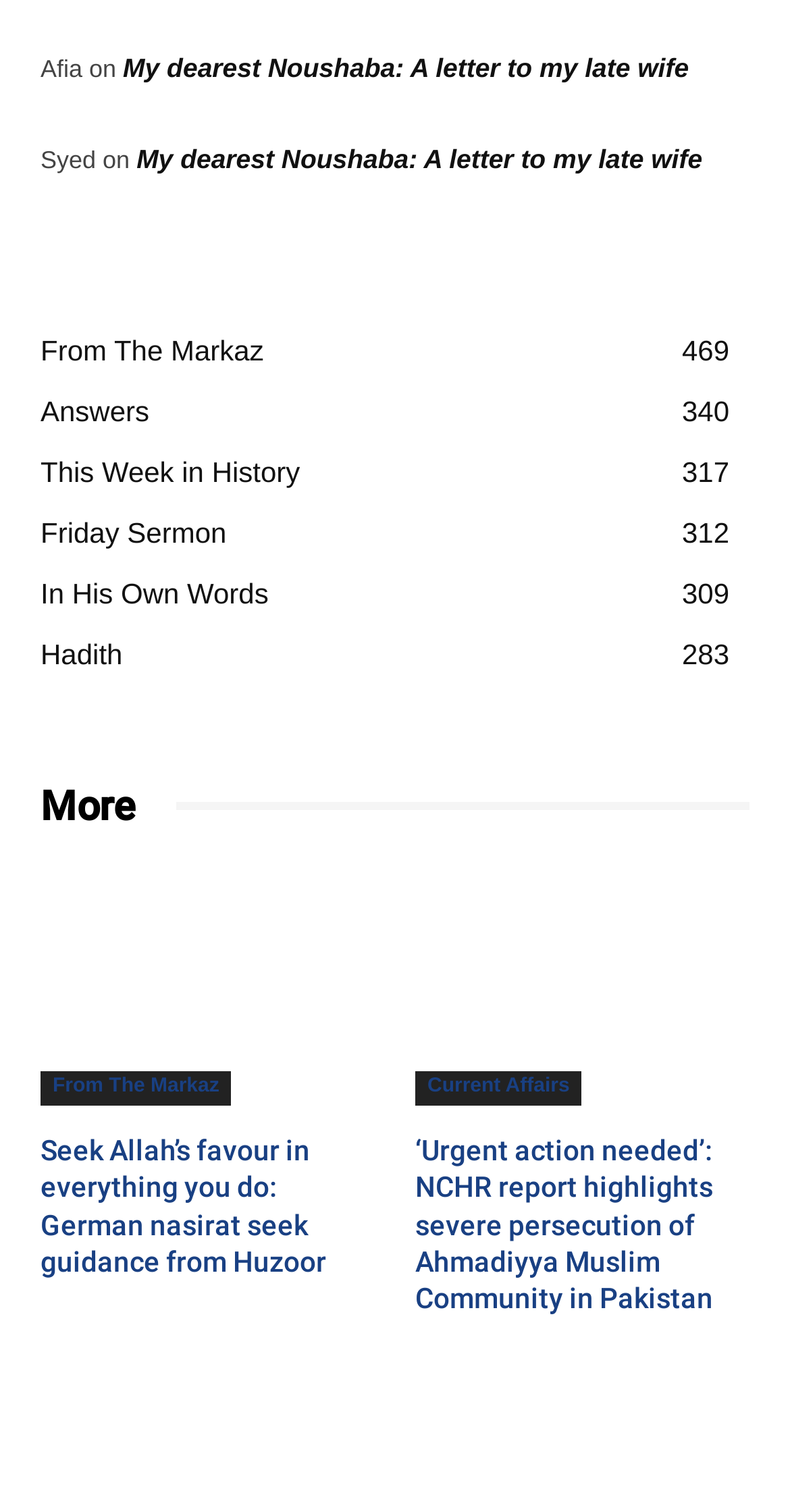Identify the bounding box coordinates of the section to be clicked to complete the task described by the following instruction: "Visit the page 'From The Markaz'". The coordinates should be four float numbers between 0 and 1, formatted as [left, top, right, bottom].

[0.051, 0.221, 0.334, 0.242]